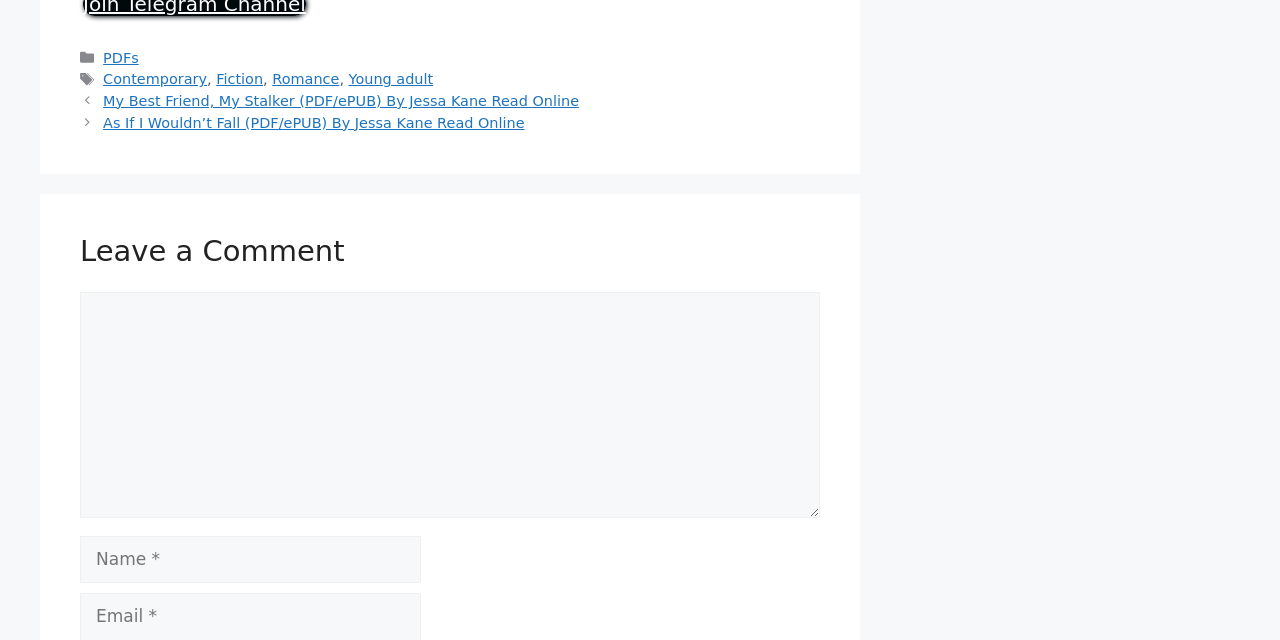Provide the bounding box coordinates of the HTML element described by the text: "PDFs". The coordinates should be in the format [left, top, right, bottom] with values between 0 and 1.

[0.081, 0.077, 0.108, 0.102]